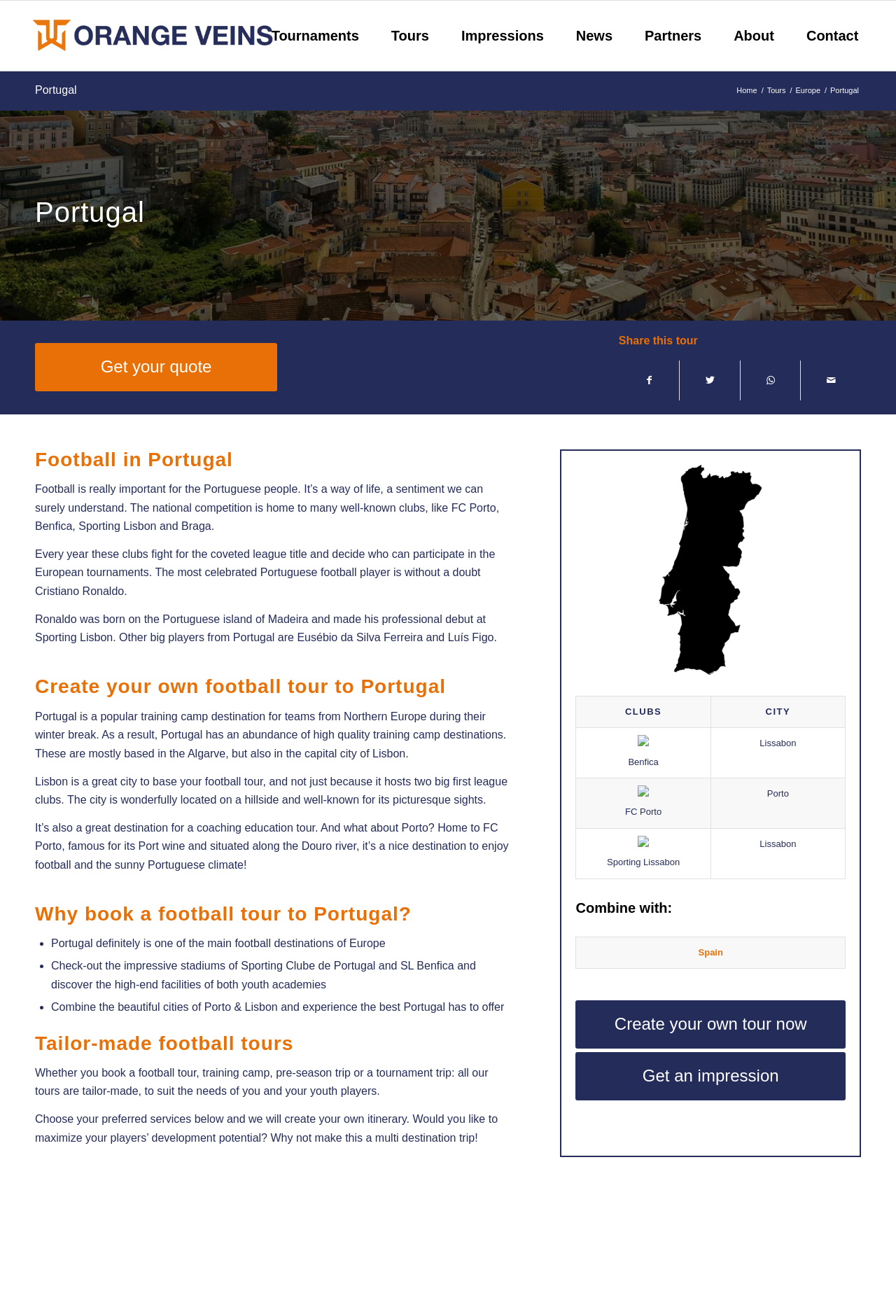Identify the bounding box coordinates of the part that should be clicked to carry out this instruction: "Share this tour on Facebook".

[0.691, 0.274, 0.758, 0.304]